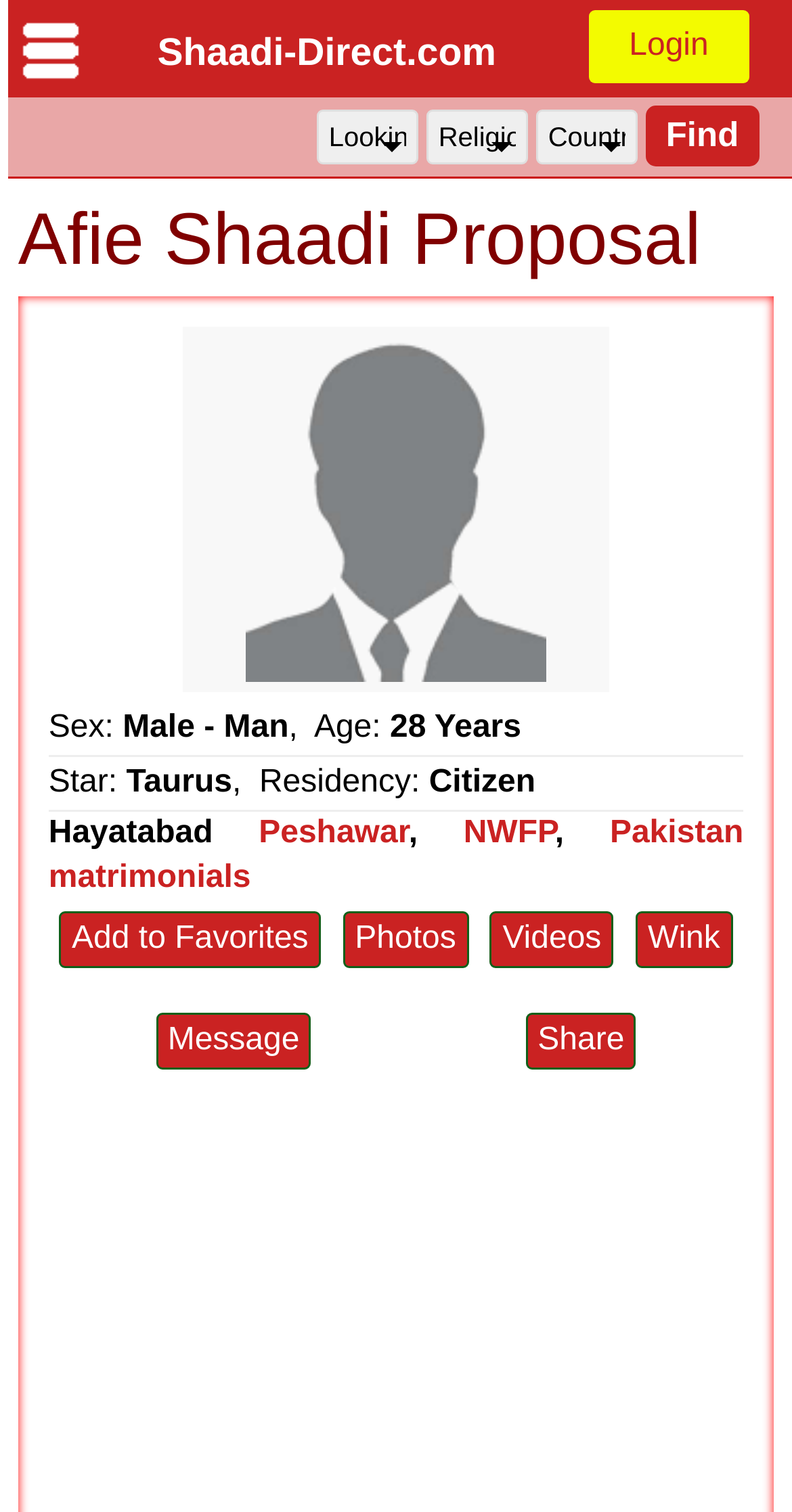Extract the bounding box for the UI element that matches this description: "Add to Favorites".

[0.075, 0.603, 0.405, 0.64]